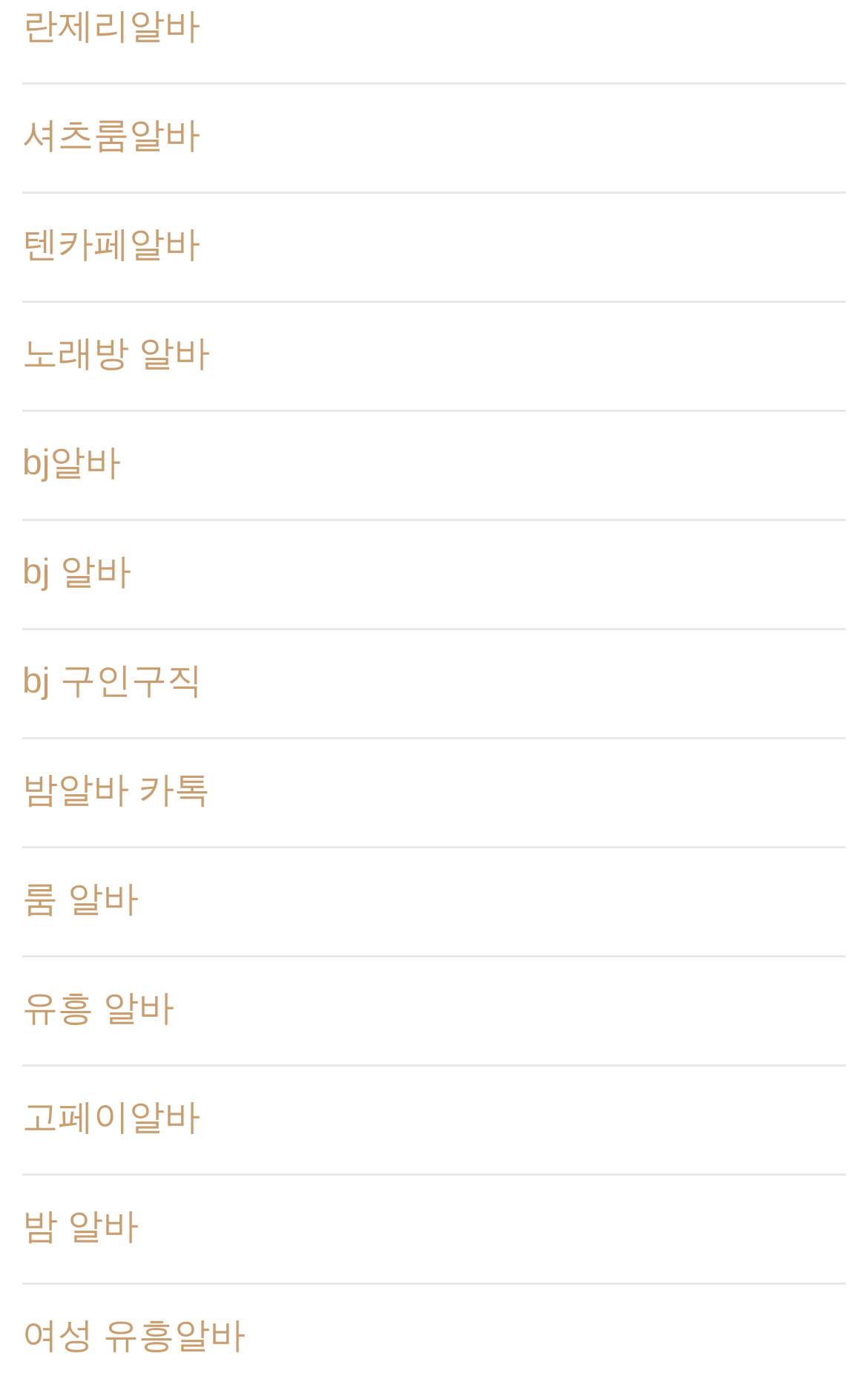What is the common theme among the links on this webpage?
From the image, respond with a single word or phrase.

Part-time jobs